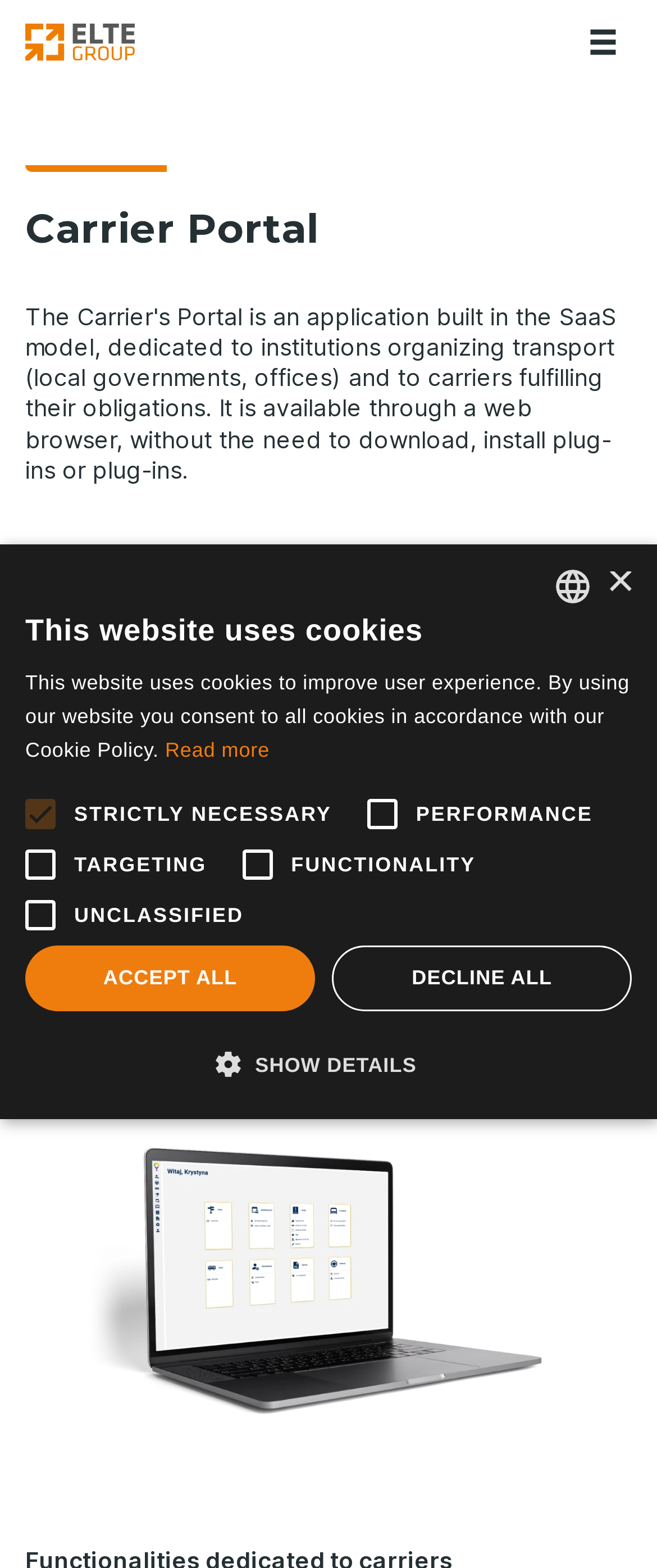Detail the webpage's structure and highlights in your description.

The webpage is titled "Carrier Portal - ELTE Group" and has a logo at the top left corner. To the right of the logo is a heading that reads "Carrier Portal". There is a button to open or close the menu at the top right corner.

Below the heading, there is a link with an image that reads "Portal przewoźnika - Pełna personalizacja" (Polish for "Carrier Portal - Full customization"). Underneath this link is a heading that reads "Full customization".

The main content of the webpage is a block of text that describes the application, mentioning its features such as browser access, responsive web design, and modular design. The text also explains the login process and the ability to adjust password complexity.

To the right of the main content, there is an alert section with a set of language options, including English, Polish, Slovak, and Czech. Each language option has a corresponding flag icon and text.

Below the main content, there is a section about cookies, which includes a button to close the notification. The section explains that the website uses cookies to improve user experience and provides a link to read more about the cookie policy. There are also several checkboxes to select the types of cookies to accept, along with buttons to accept or decline all cookies.

At the bottom of the webpage, there is a button to show details about the cookies.